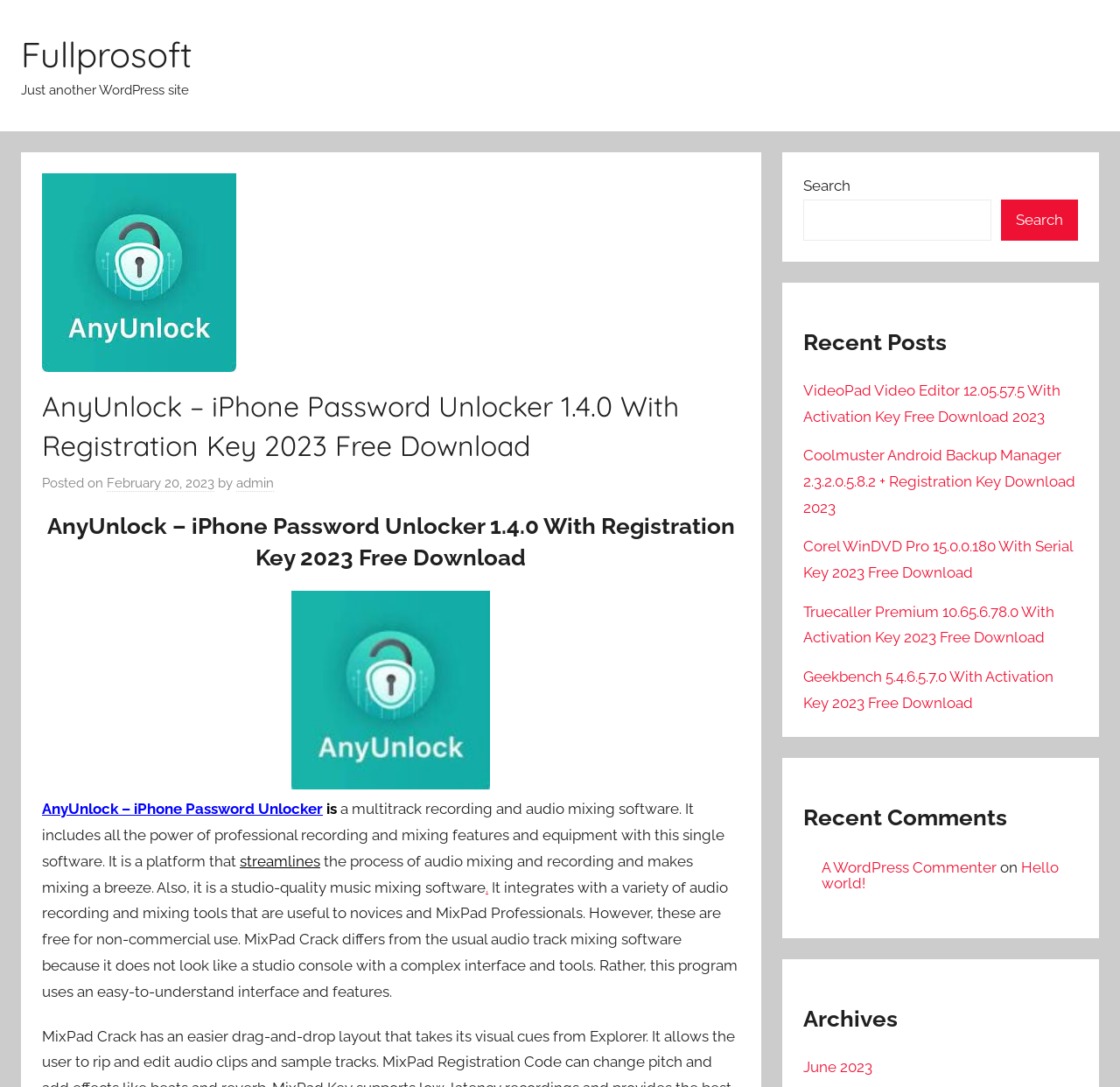Using the element description Fullprosoft, predict the bounding box coordinates for the UI element. Provide the coordinates in (top-left x, top-left y, bottom-right x, bottom-right y) format with values ranging from 0 to 1.

[0.019, 0.03, 0.172, 0.07]